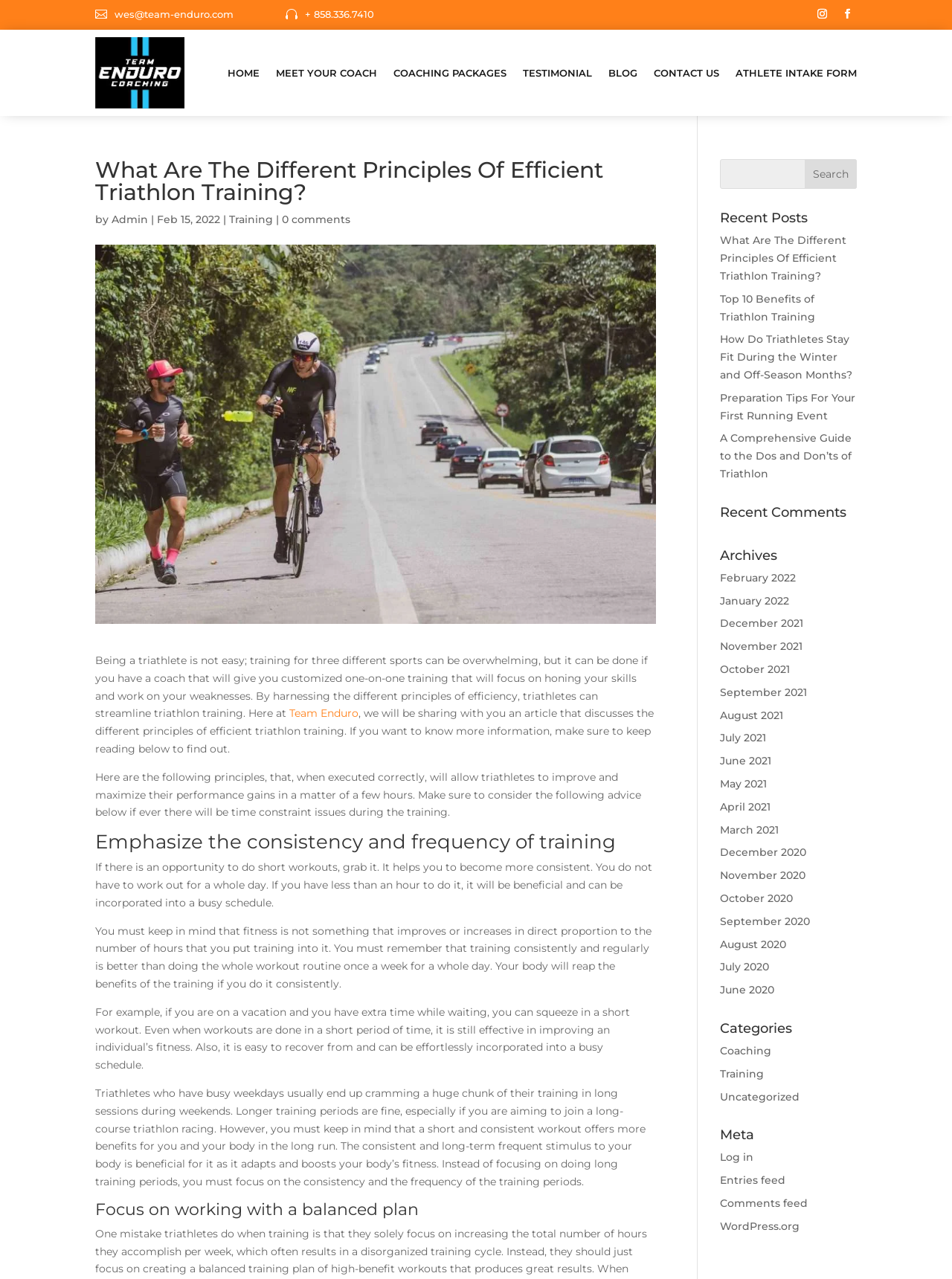Specify the bounding box coordinates of the region I need to click to perform the following instruction: "Check the categories". The coordinates must be four float numbers in the range of 0 to 1, i.e., [left, top, right, bottom].

None